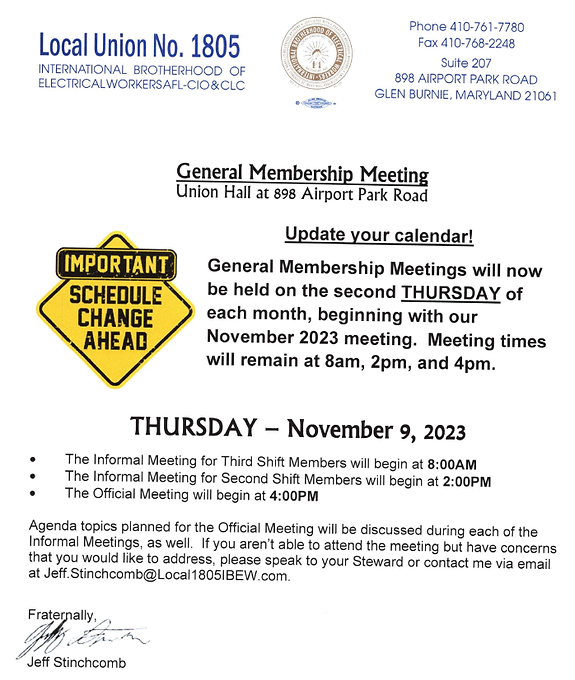Break down the image and describe each part extensively.

The image features an announcement for the General Membership Meeting of Local Union No. 1805, part of the International Brotherhood of Electrical Workers. At the top, the union's name and contact details are prominently displayed, along with the meeting's location at 898 Airport Park Road, Glen Burnie, Maryland. A yellow "IMPORTANT" sign alerts members to a schedule change, emphasizing that the meetings will now occur on the second Thursday of each month, starting in November 2023. 

Details for the upcoming meeting on November 9, 2023, include informal meetings for Third Shift Members at 8:00 AM and Second Shift Members at 2:00 PM, followed by the official meeting at 4:00 PM. The announcement concludes with a note suggesting that agenda topics for the official meeting will be discussed in the informal sessions, and encourages members to reach out with any concerns. The message is signed by Jeff Stinchcomb, fostering a sense of community and proactive engagement among members.